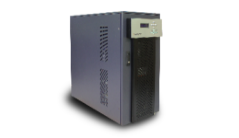What is the color of the UPS exterior?
Use the screenshot to answer the question with a single word or phrase.

Dark